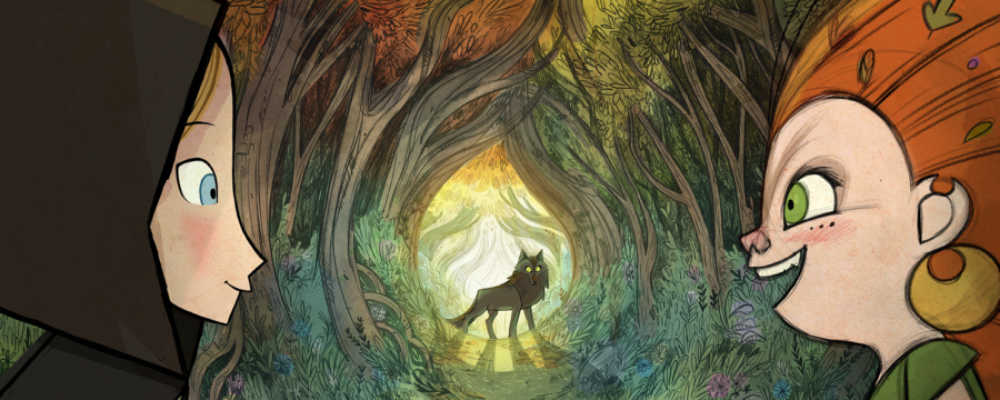Use a single word or phrase to respond to the question:
What is the creature standing in the center of the path?

A mystical wolf